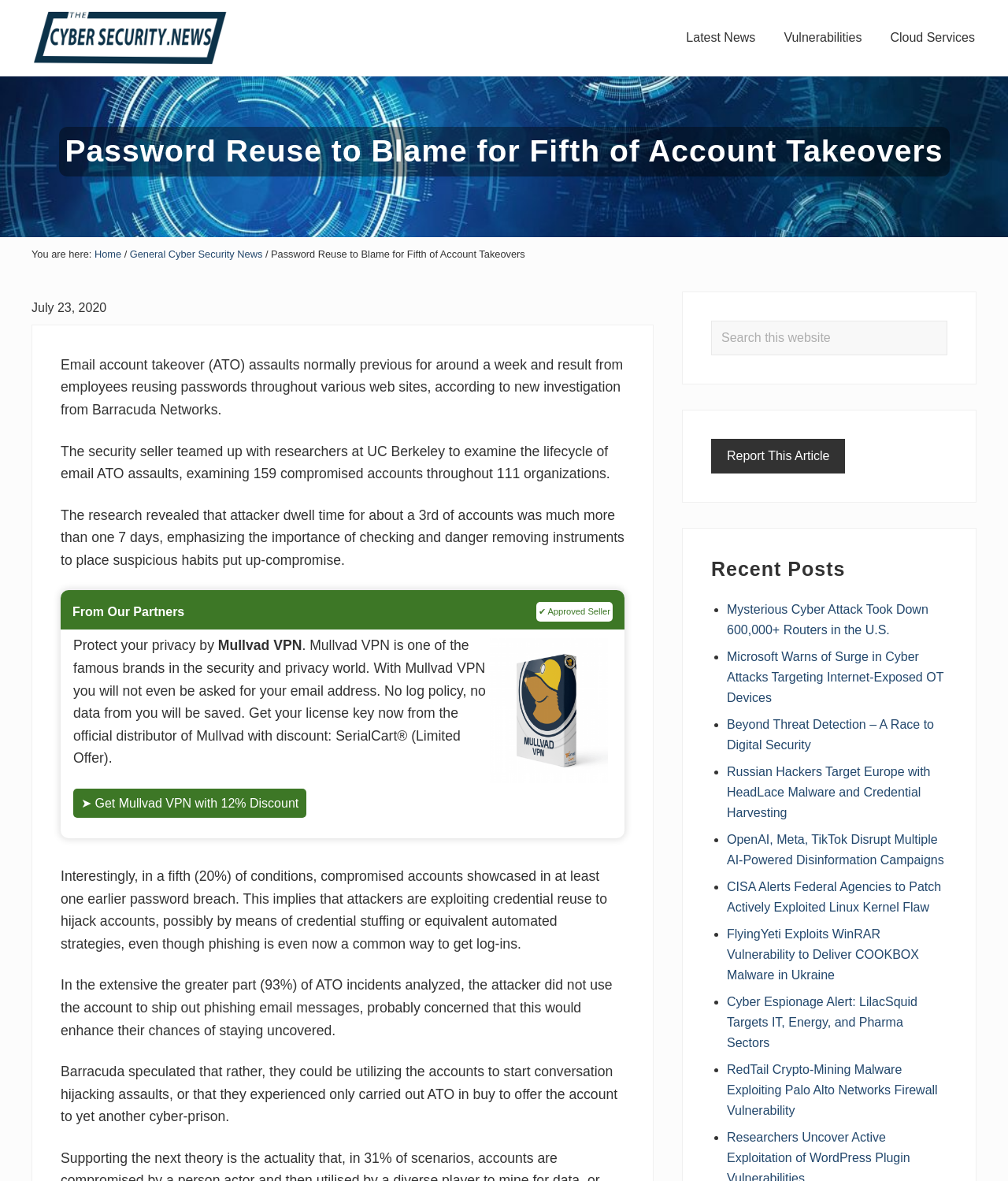Please locate the bounding box coordinates of the element's region that needs to be clicked to follow the instruction: "View the 'Recent Posts'". The bounding box coordinates should be provided as four float numbers between 0 and 1, i.e., [left, top, right, bottom].

[0.705, 0.472, 0.94, 0.492]